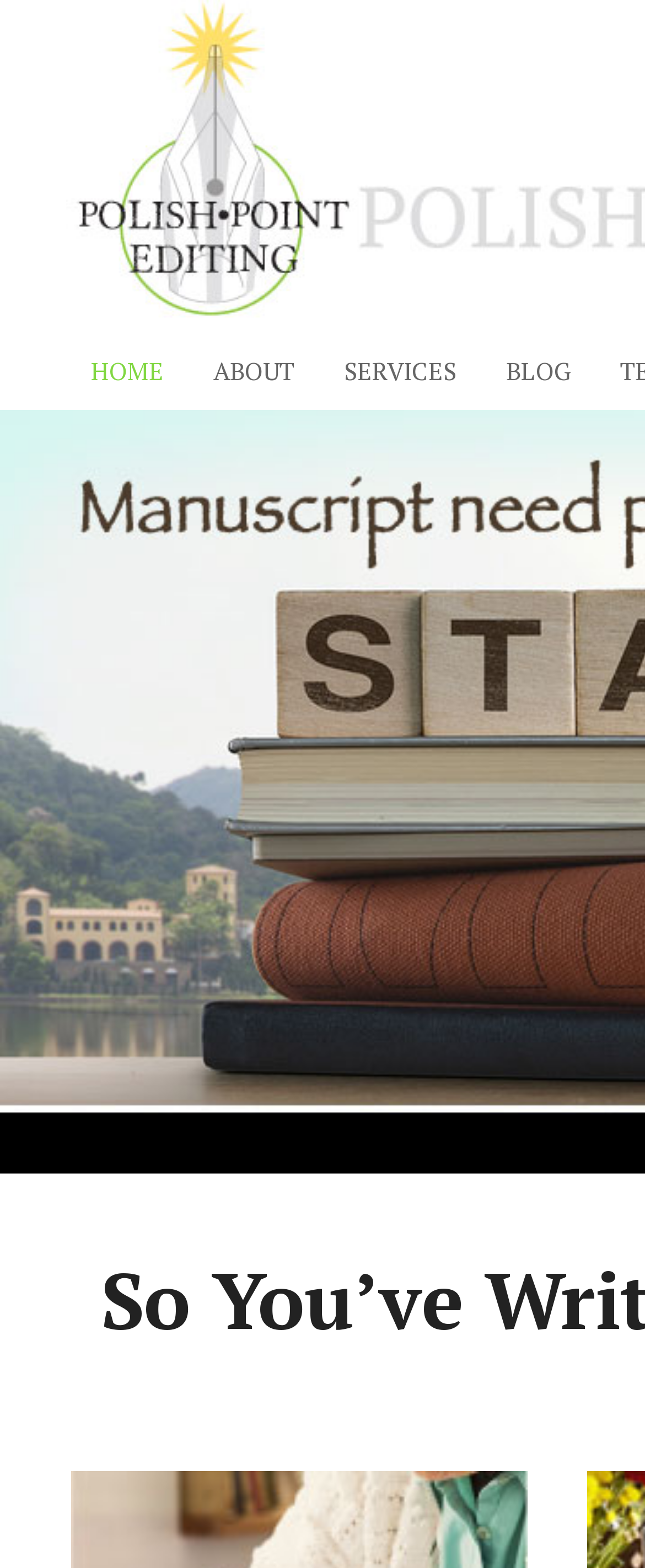Mark the bounding box of the element that matches the following description: "SERVICES".

[0.495, 0.211, 0.746, 0.261]